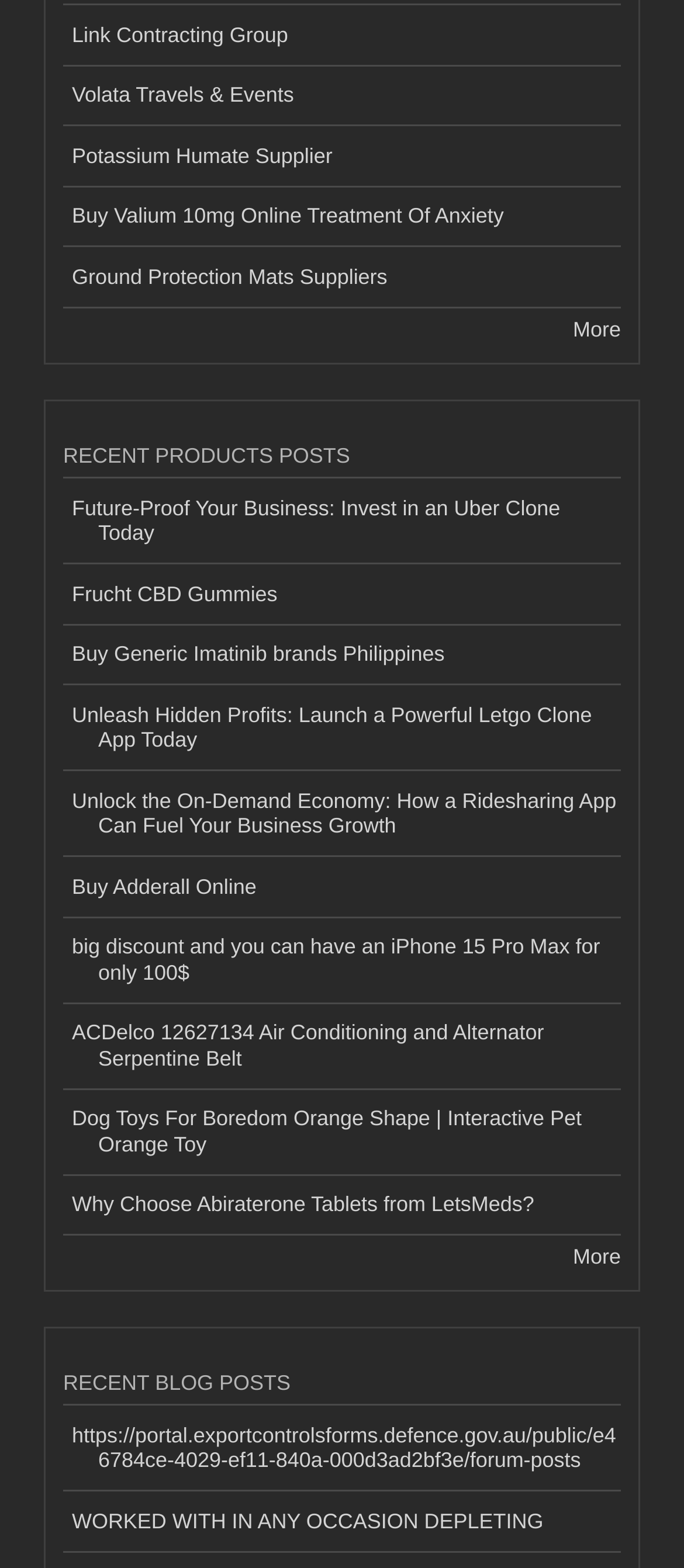Please determine the bounding box coordinates of the area that needs to be clicked to complete this task: 'Explore more recent blog posts'. The coordinates must be four float numbers between 0 and 1, formatted as [left, top, right, bottom].

[0.838, 0.794, 0.908, 0.809]